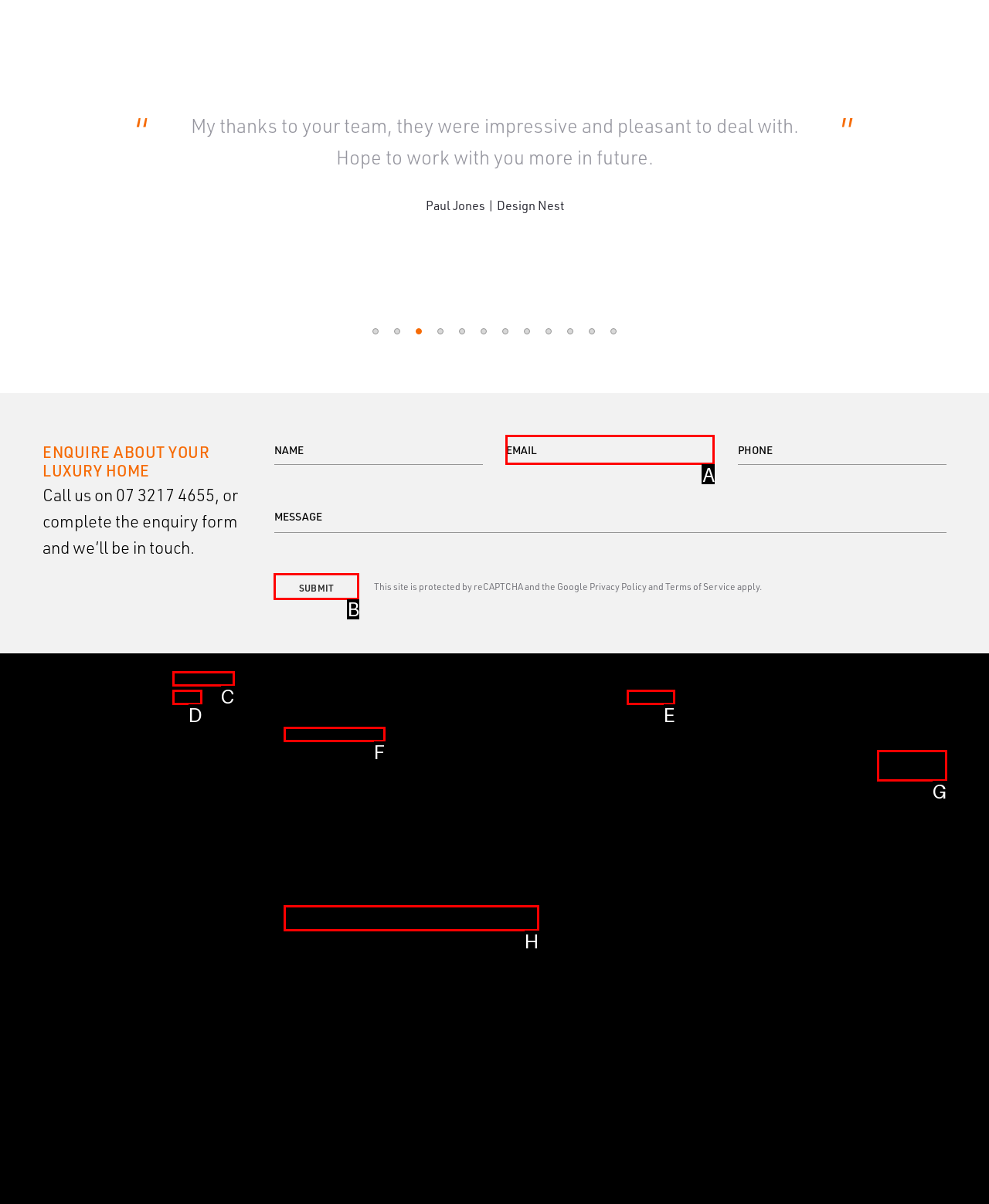Identify which HTML element should be clicked to fulfill this instruction: Click the 'Submit' button Reply with the correct option's letter.

B